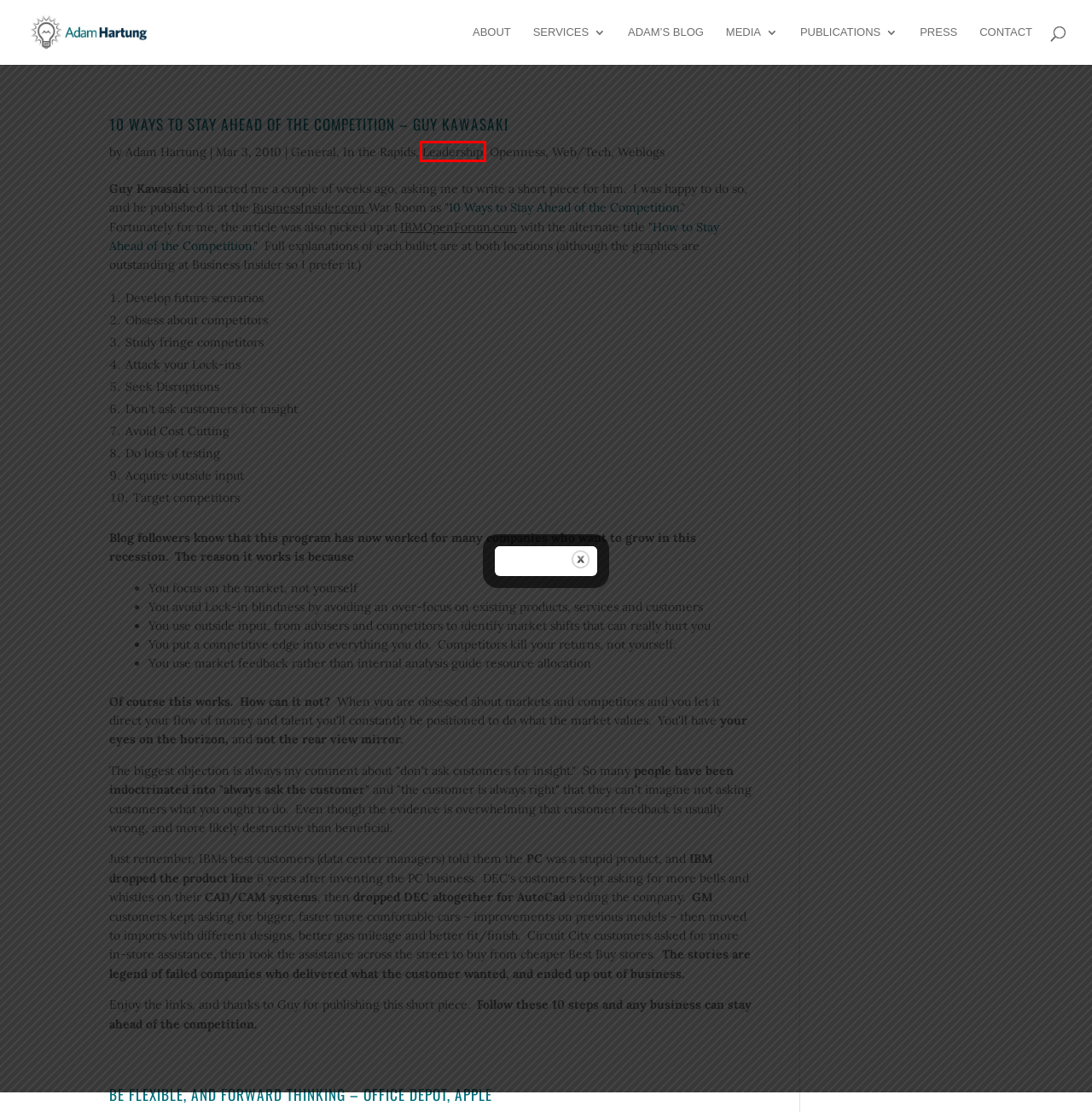You are provided a screenshot of a webpage featuring a red bounding box around a UI element. Choose the webpage description that most accurately represents the new webpage after clicking the element within the red bounding box. Here are the candidates:
A. Adam Hartung, author, podcaster, business consultant, marketplace disruption, Forbes columnist
B. Publications | Adam Hartung
C. Openness | Adam Hartung
D. Be Flexible, and Forward Thinking – Office Depot, Apple | Adam Hartung
E. Leadership | Adam Hartung
F. Web/Tech | Adam Hartung
G. In the Rapids | Adam Hartung
H. Contact | Adam Hartung

E